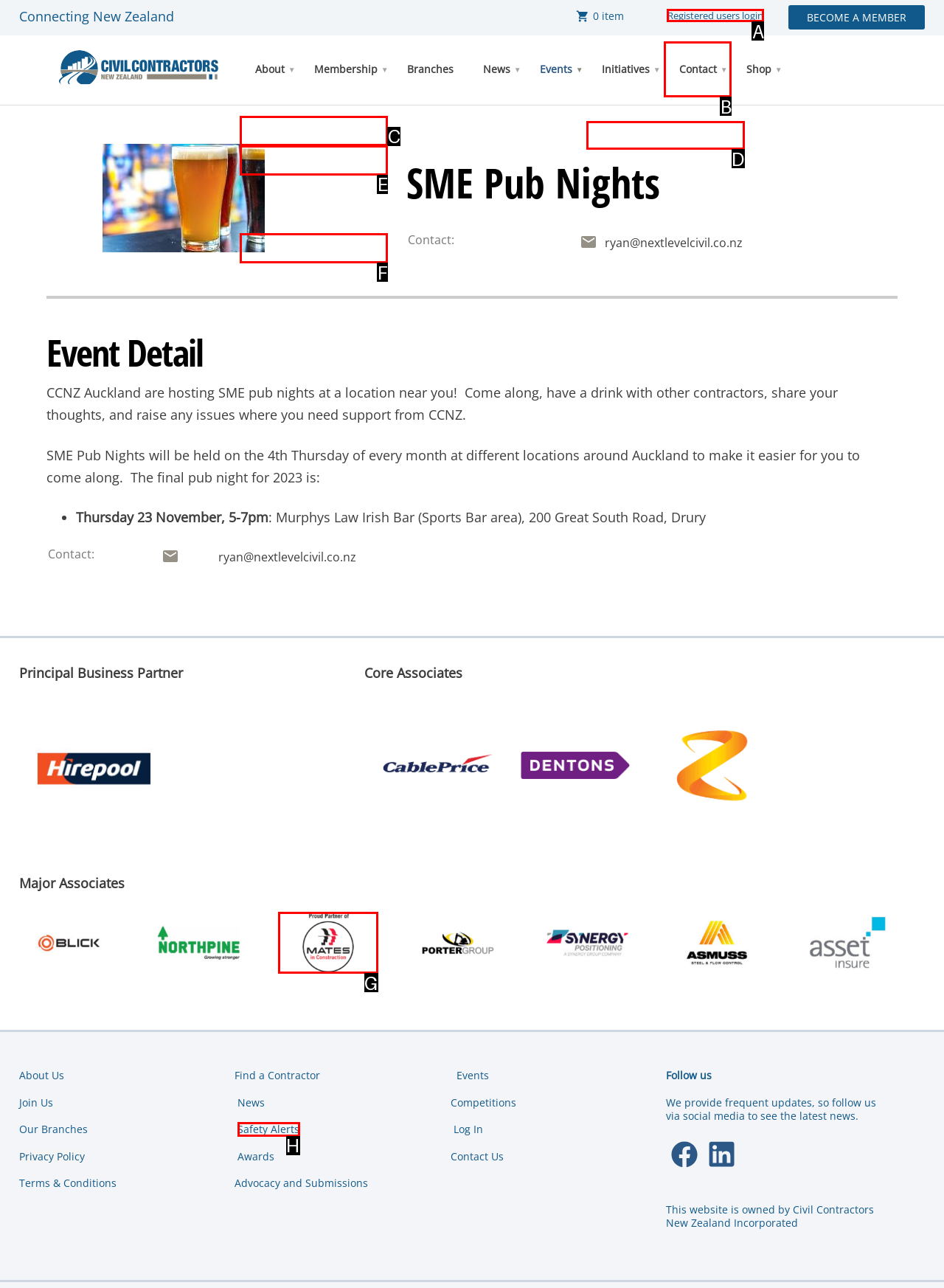Please indicate which HTML element should be clicked to fulfill the following task: Login as a registered user. Provide the letter of the selected option.

A